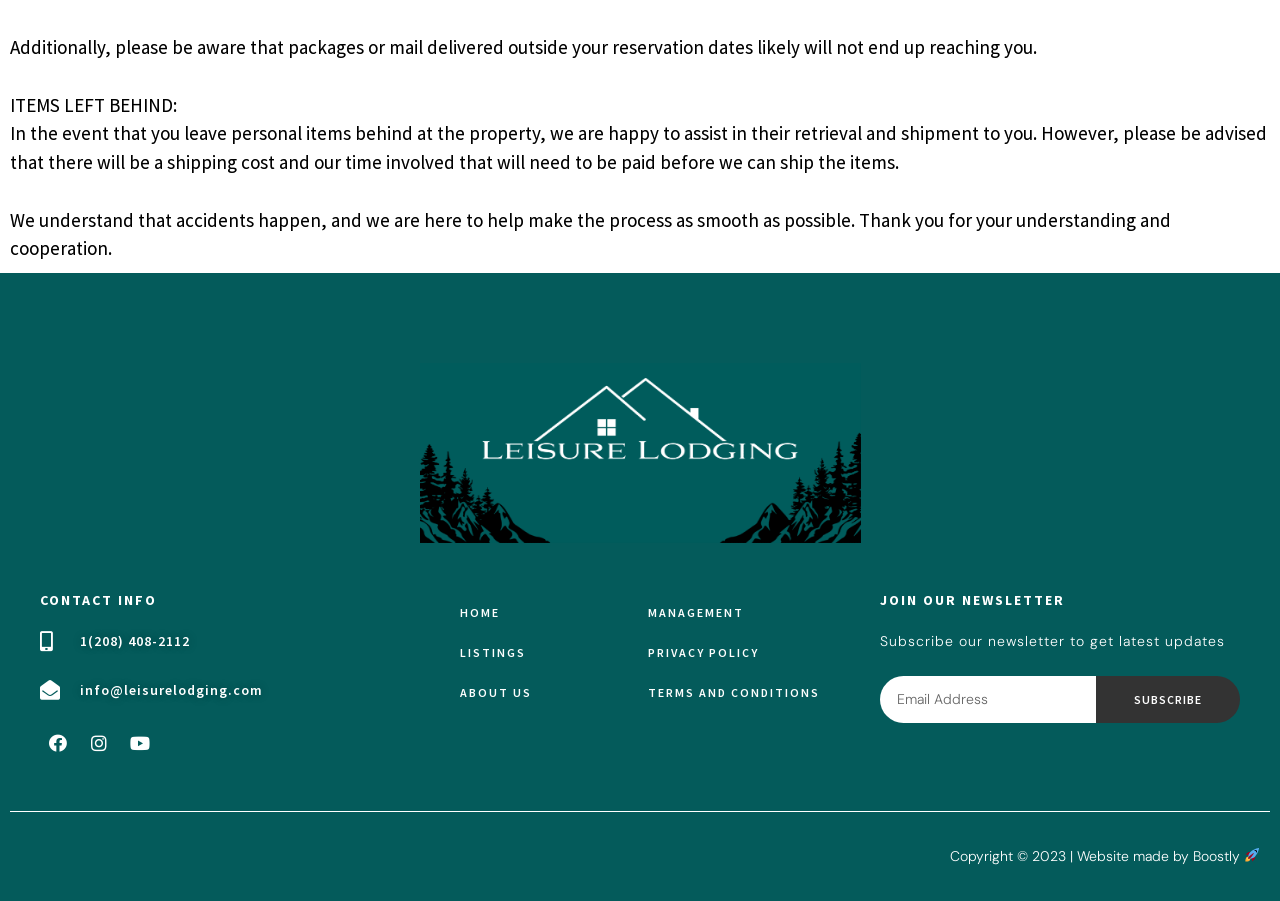Use a single word or phrase to answer the question: What is the purpose of the newsletter subscription?

To get latest updates